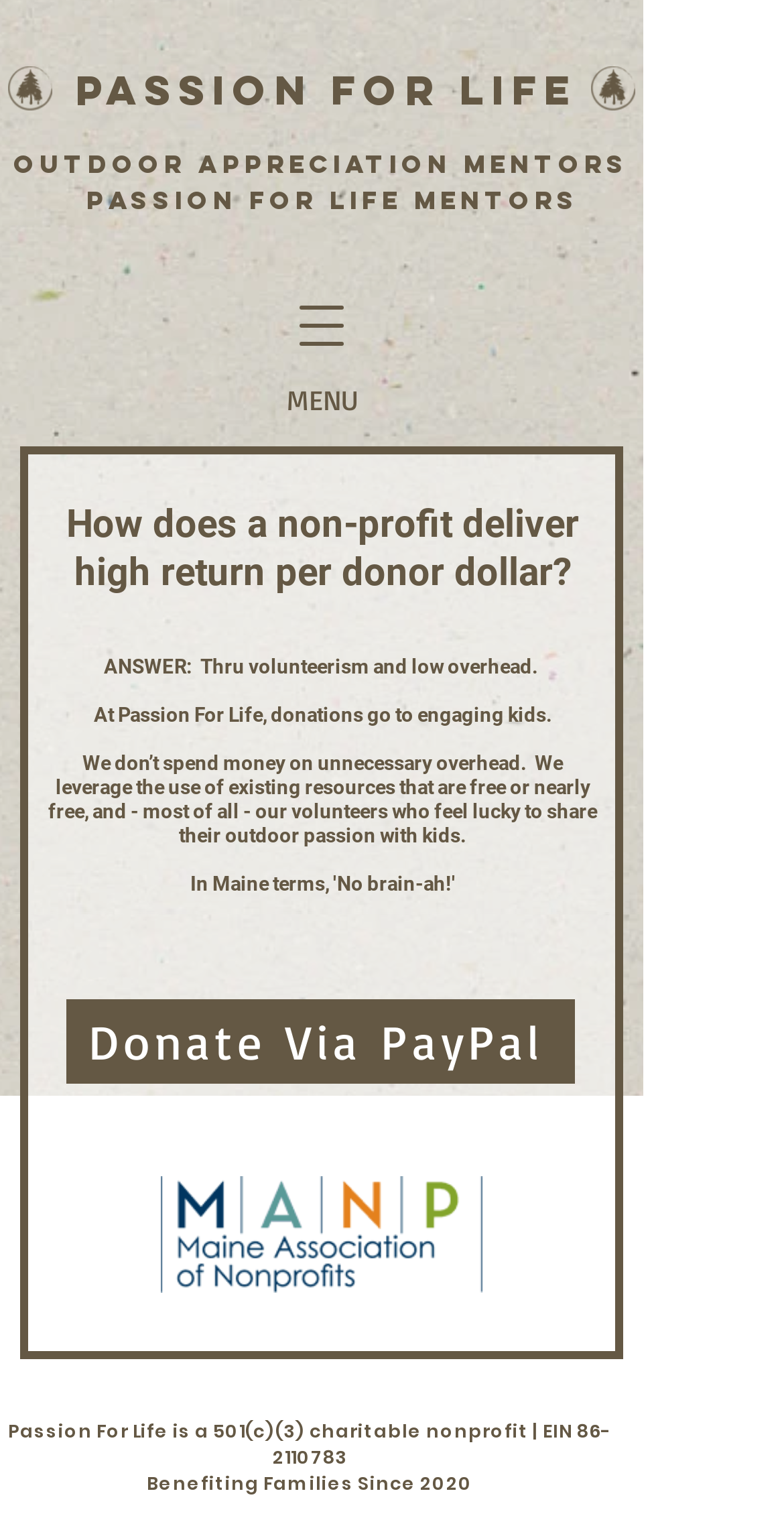Please give a one-word or short phrase response to the following question: 
What type of organization is Passion For Life?

501(c)(3) charitable nonprofit